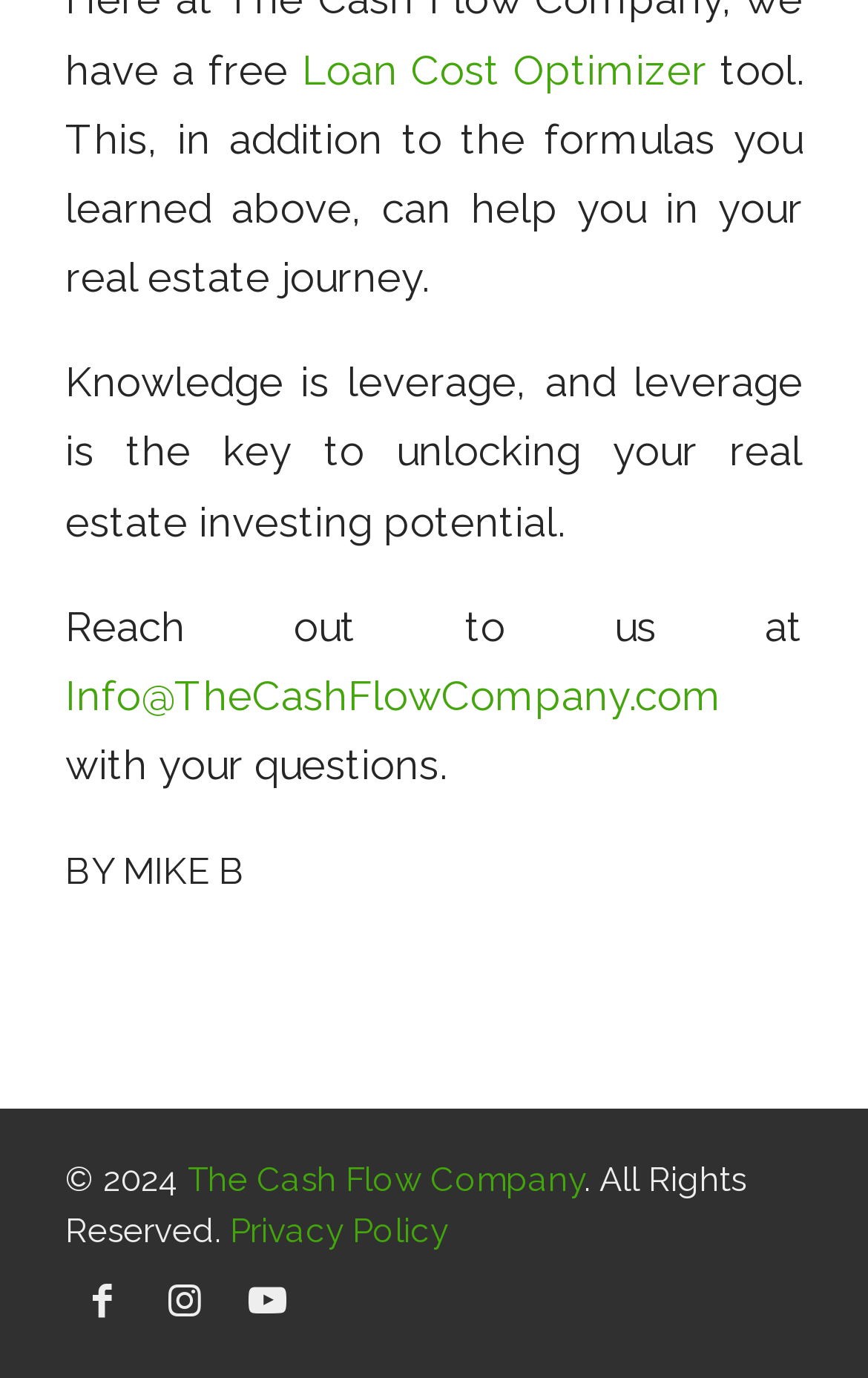Identify the bounding box of the HTML element described here: "Instagram". Provide the coordinates as four float numbers between 0 and 1: [left, top, right, bottom].

[0.175, 0.92, 0.252, 0.968]